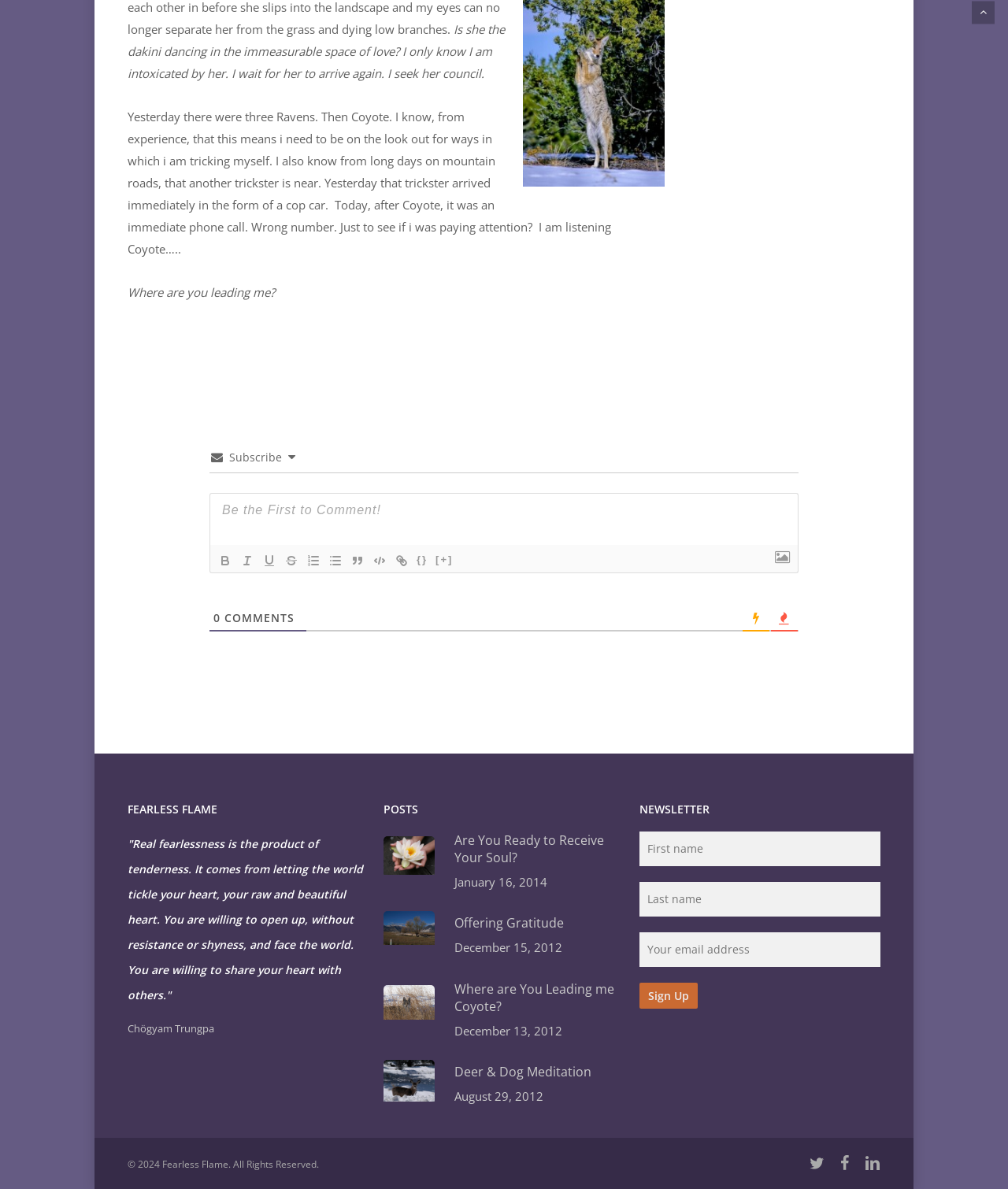Use a single word or phrase to answer the question: What is the name of the blog?

Fearless Flame